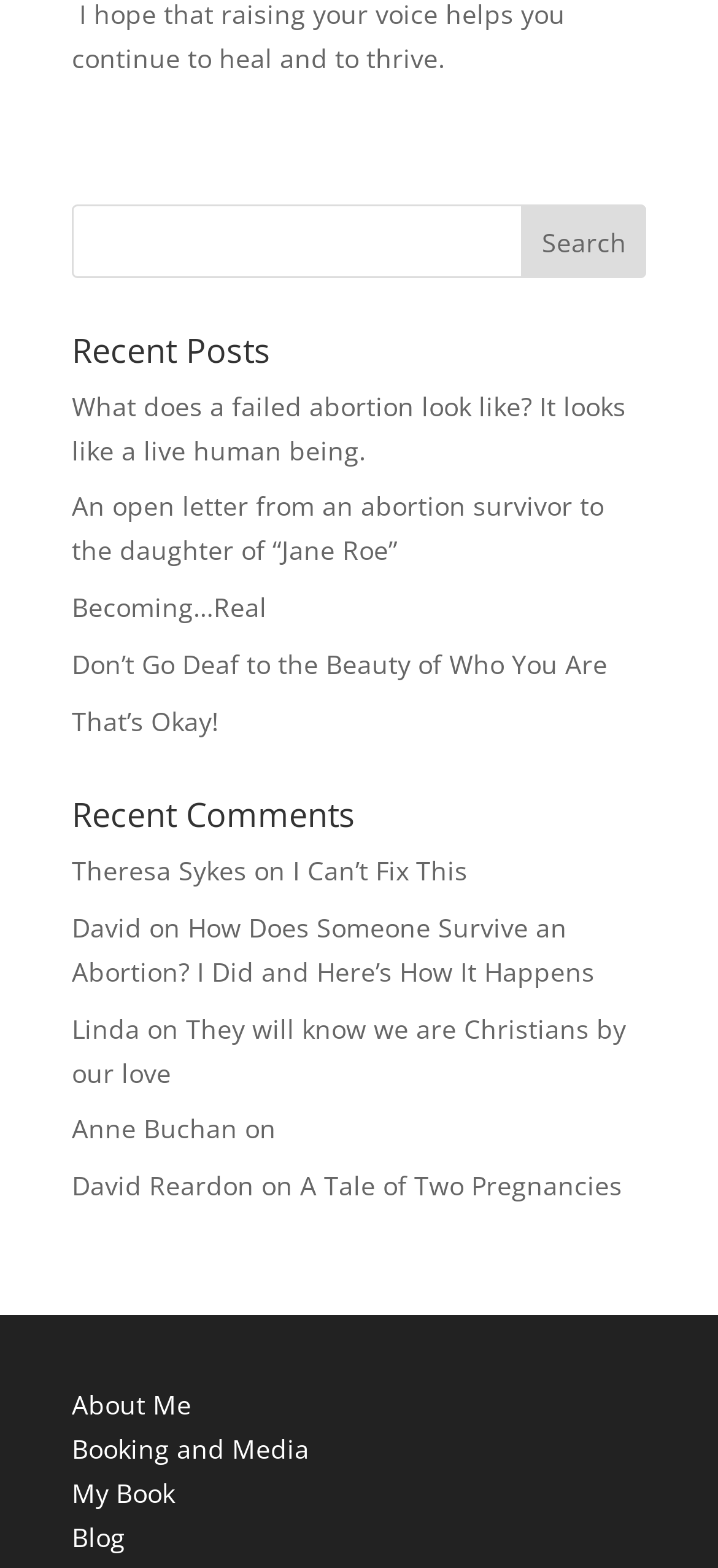Identify the bounding box coordinates of the clickable section necessary to follow the following instruction: "search for something". The coordinates should be presented as four float numbers from 0 to 1, i.e., [left, top, right, bottom].

[0.1, 0.13, 0.9, 0.177]